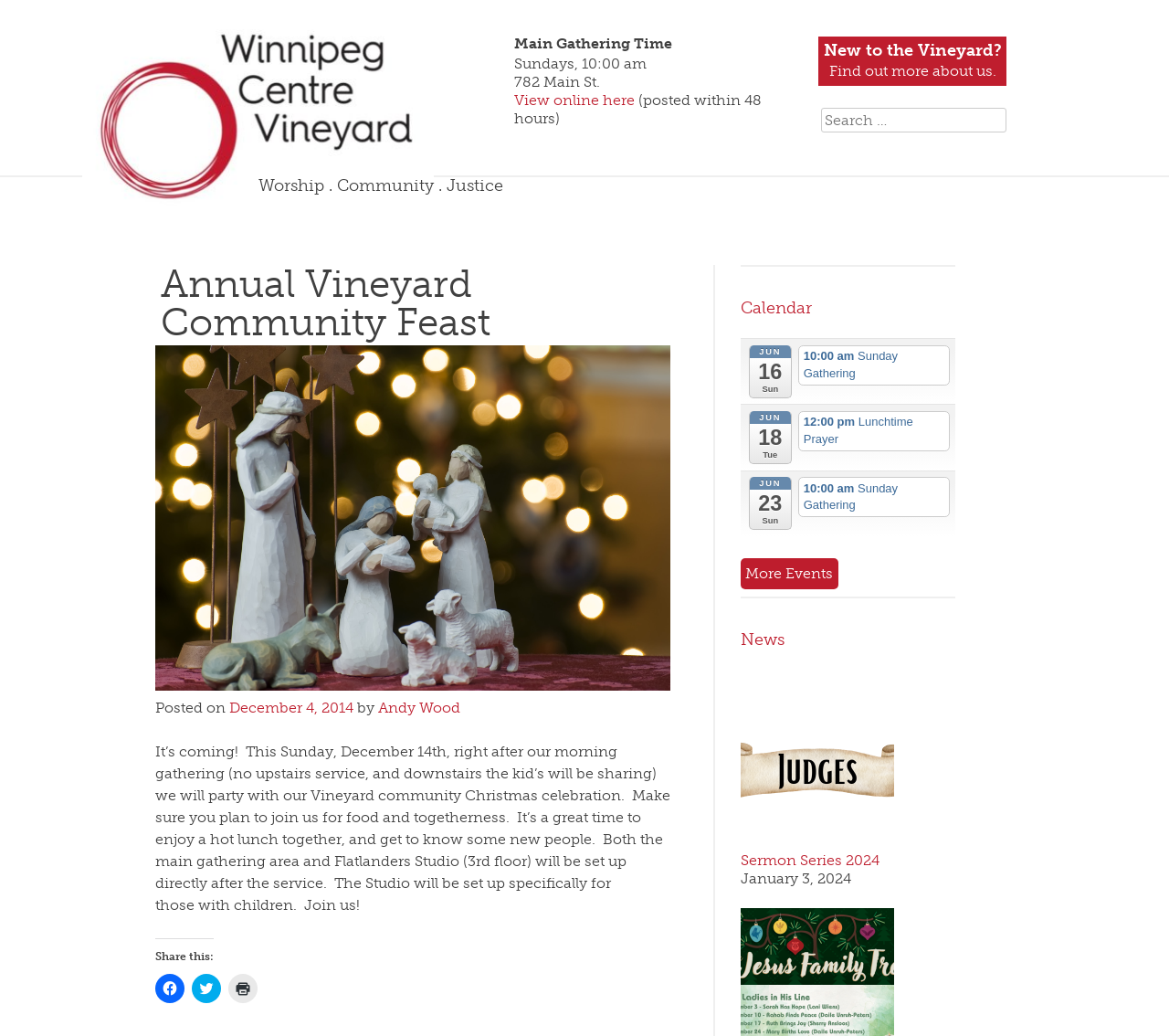Use a single word or phrase to answer the question:
What is the date of the sermon series 2024?

January 3, 2024